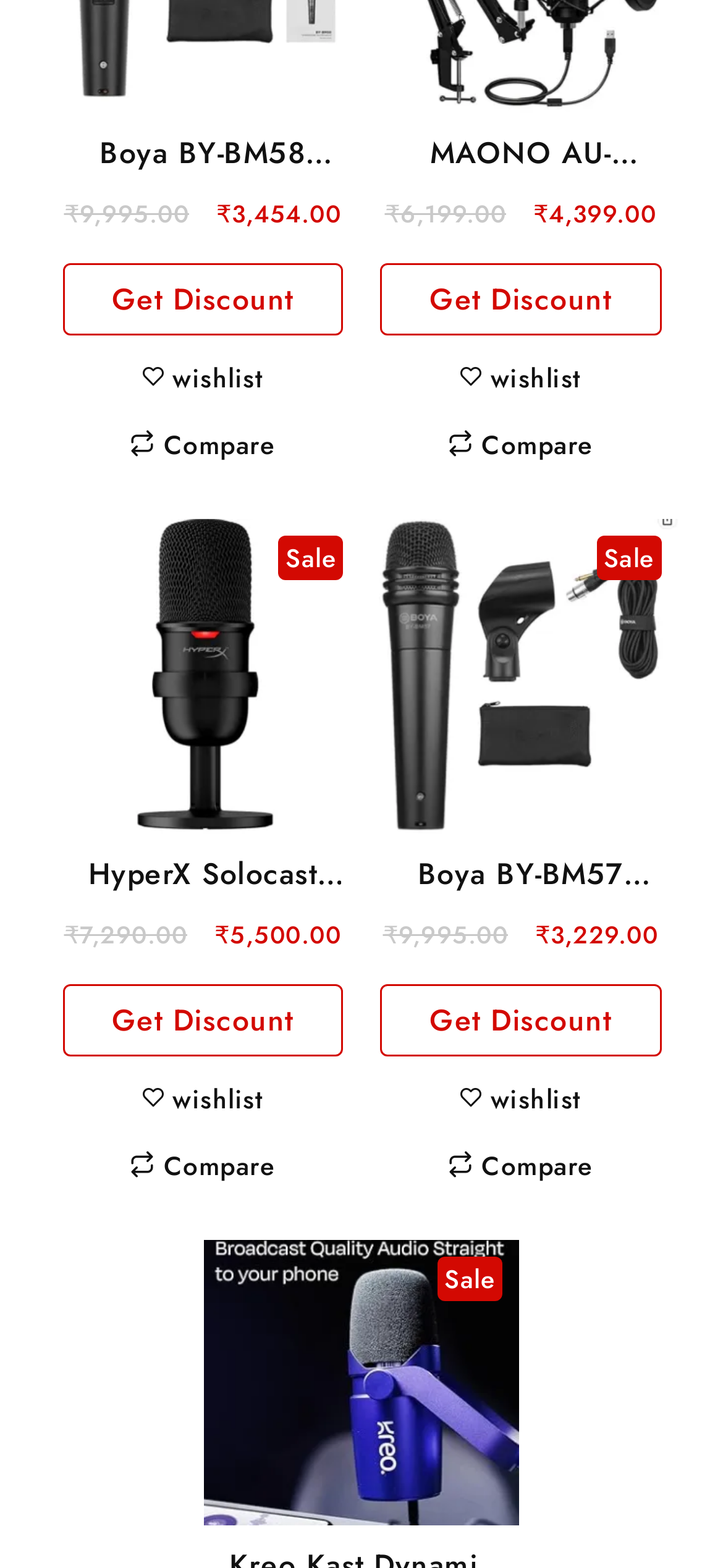Using the provided description Compare, find the bounding box coordinates for the UI element. Provide the coordinates in (top-left x, top-left y, bottom-right x, bottom-right y) format, ensuring all values are between 0 and 1.

[0.583, 0.73, 0.857, 0.756]